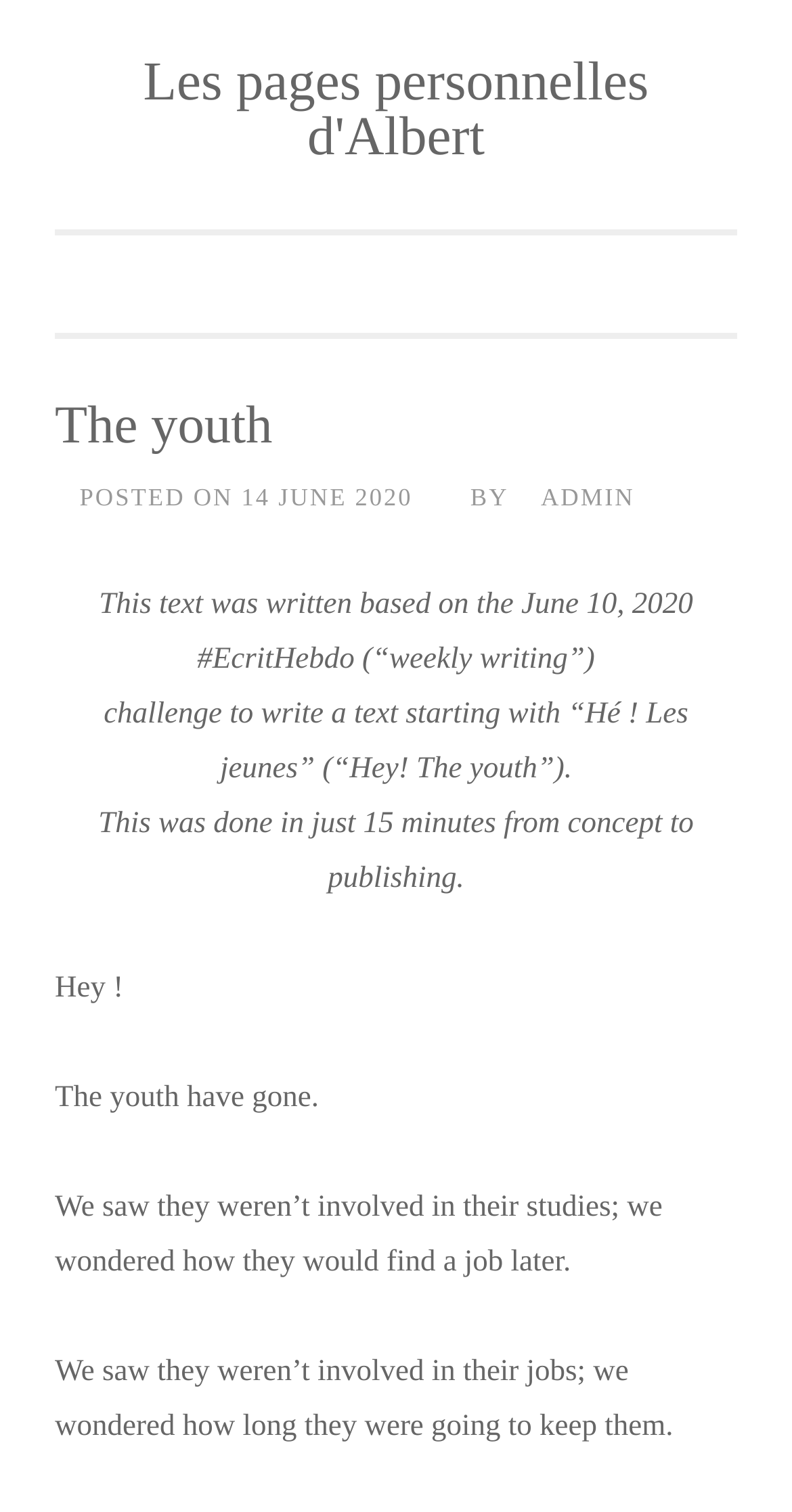Please provide the bounding box coordinate of the region that matches the element description: 14 June 20208 July 2020. Coordinates should be in the format (top-left x, top-left y, bottom-right x, bottom-right y) and all values should be between 0 and 1.

[0.305, 0.319, 0.521, 0.338]